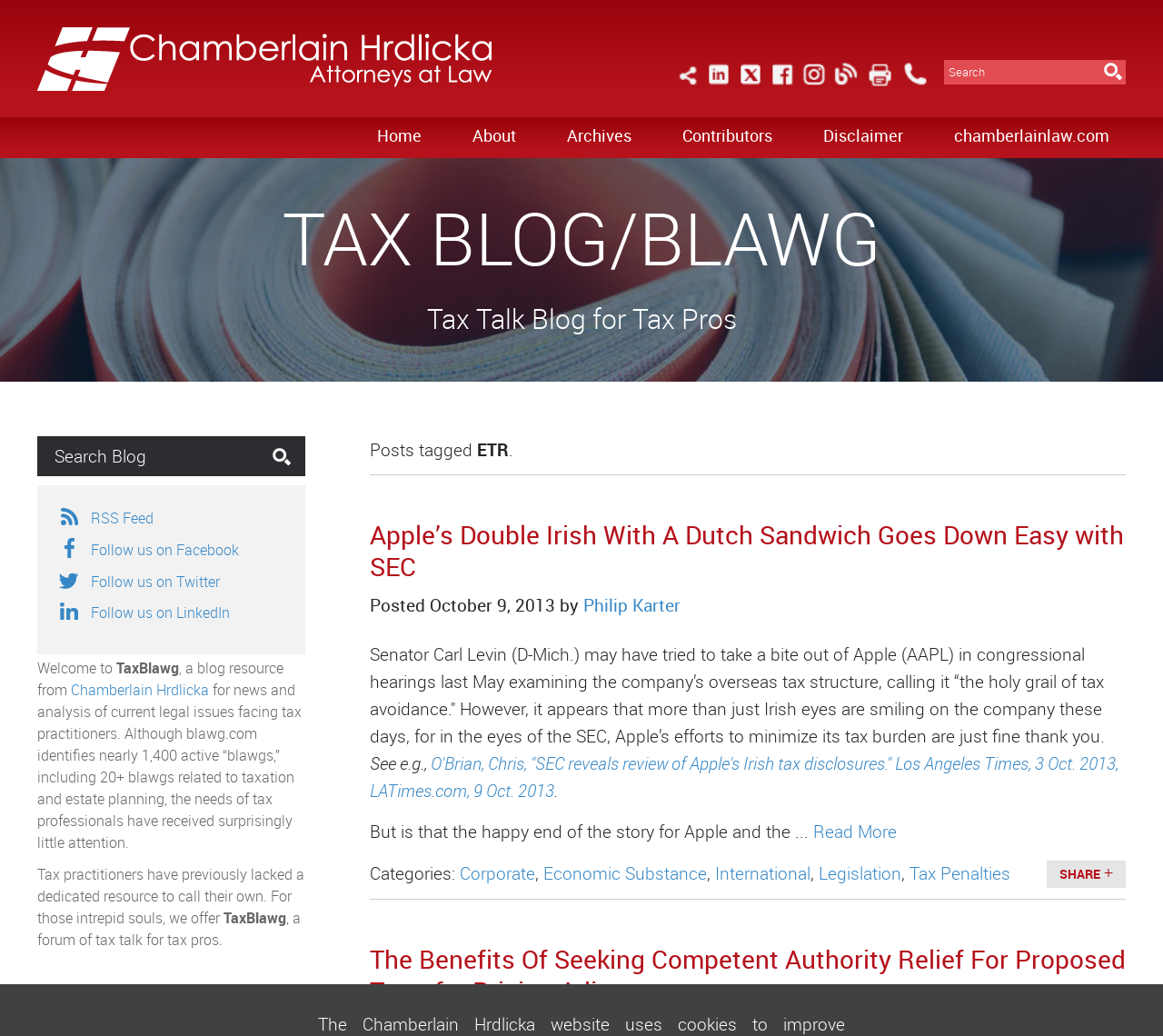Please identify the bounding box coordinates of the clickable area that will allow you to execute the instruction: "Search for tax-related articles".

[0.812, 0.058, 0.948, 0.082]